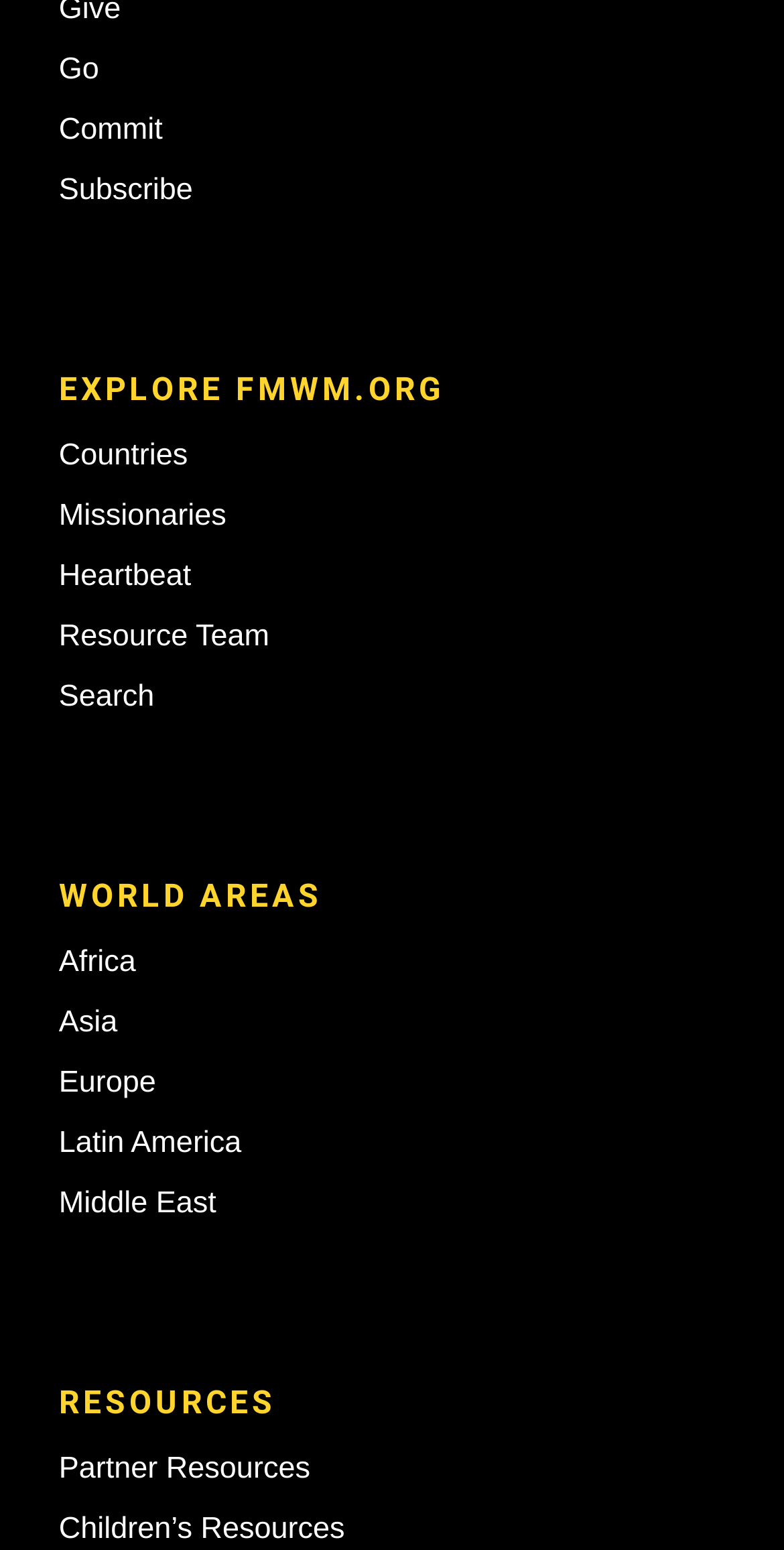Specify the bounding box coordinates (top-left x, top-left y, bottom-right x, bottom-right y) of the UI element in the screenshot that matches this description: Children’s Resources

[0.075, 0.975, 0.44, 0.997]